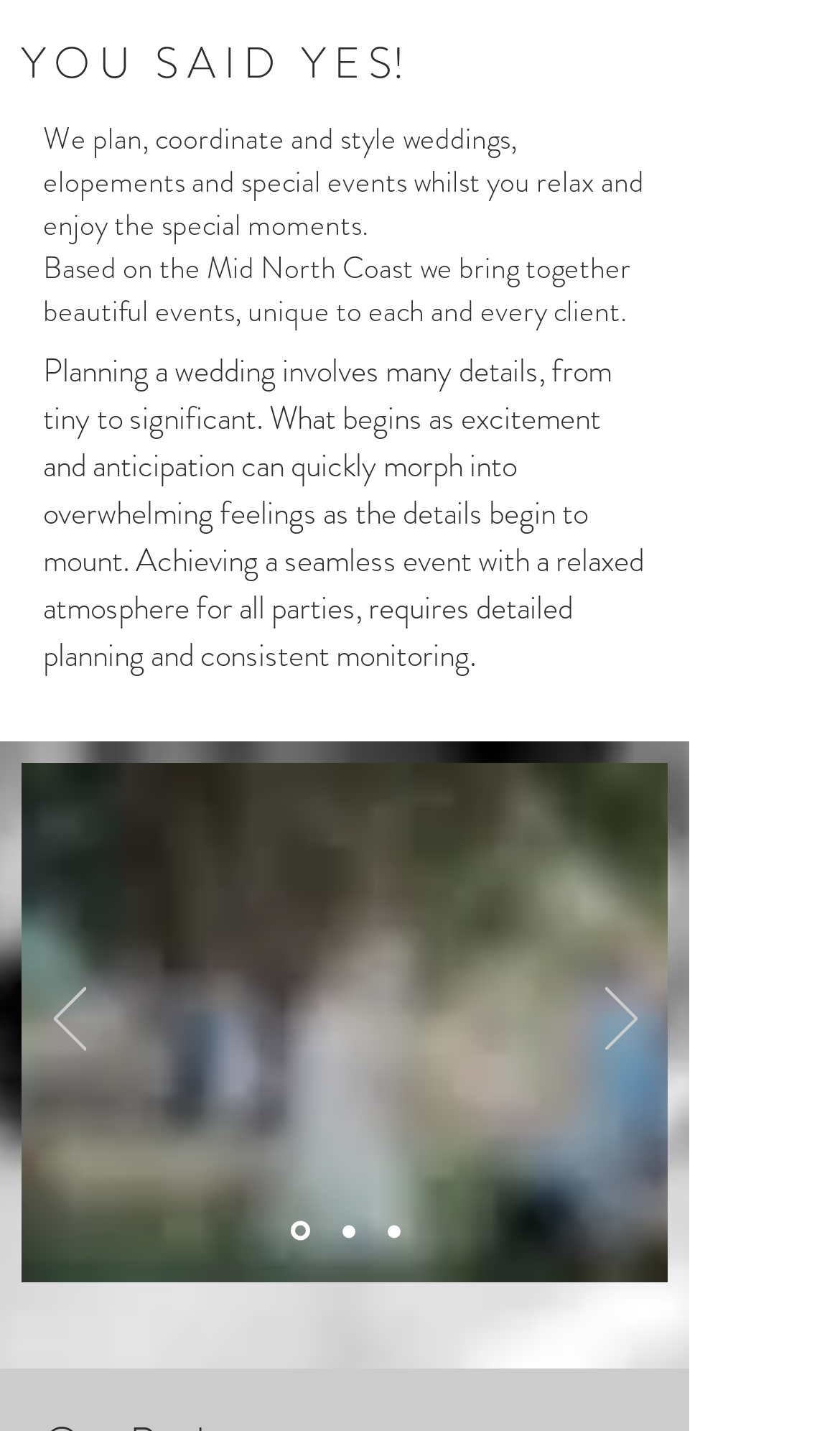Given the webpage screenshot and the description, determine the bounding box coordinates (top-left x, top-left y, bottom-right x, bottom-right y) that define the location of the UI element matching this description: aria-label="Slide 1"

[0.345, 0.853, 0.368, 0.867]